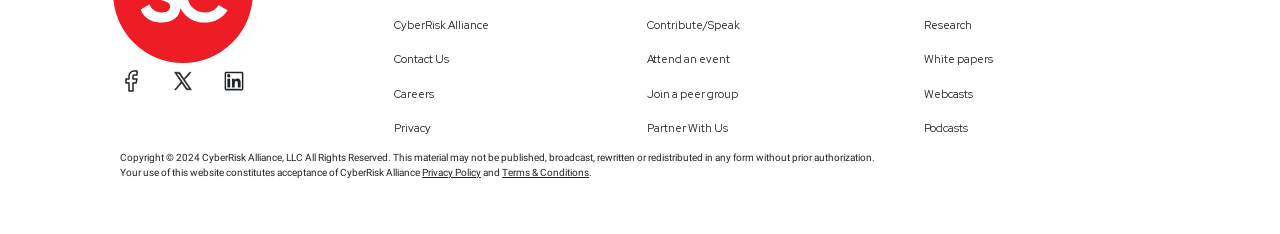What is the name of the company that owns this webpage?
Examine the webpage screenshot and provide an in-depth answer to the question.

I found the company name 'CyberRisk Alliance' on the top-left section of the webpage, which is likely the owner of this webpage.